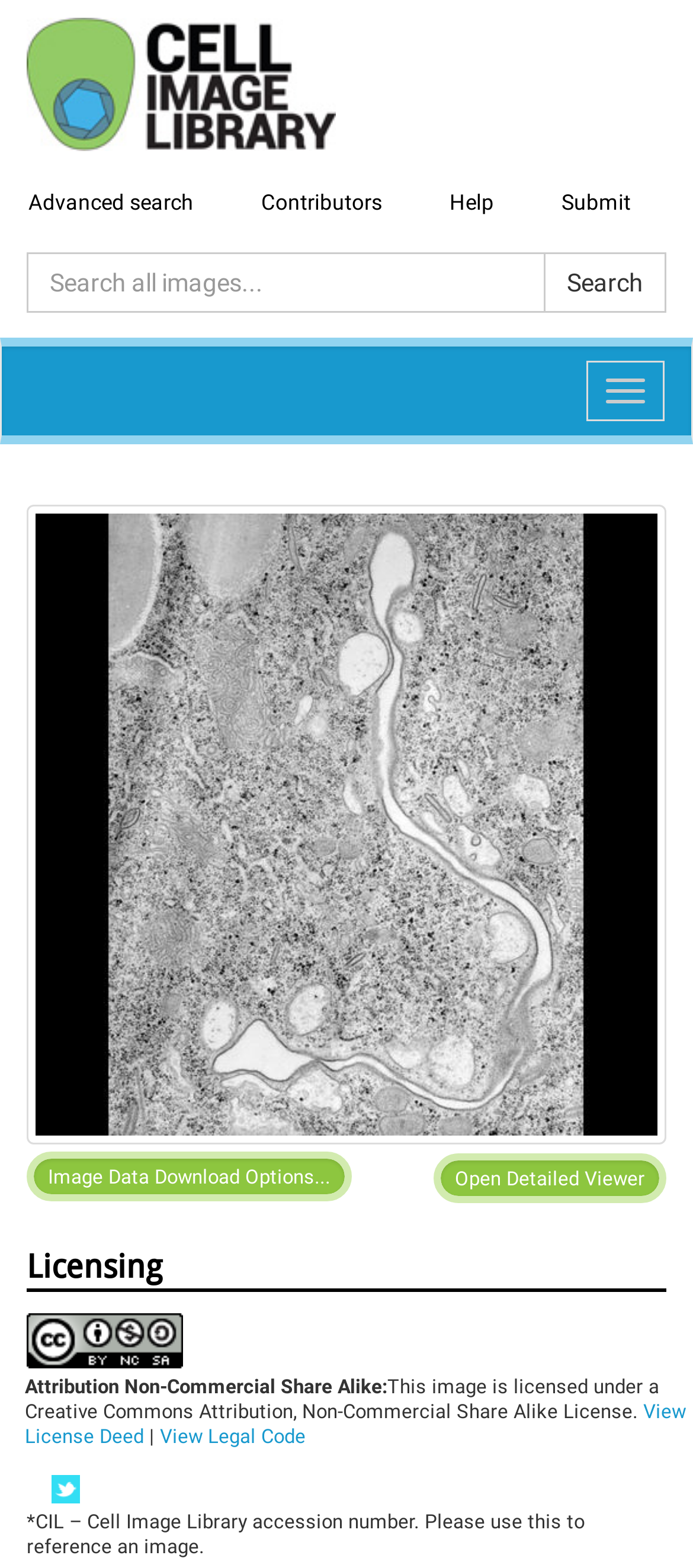Respond to the question below with a single word or phrase:
What is the purpose of the search bar?

Search all images